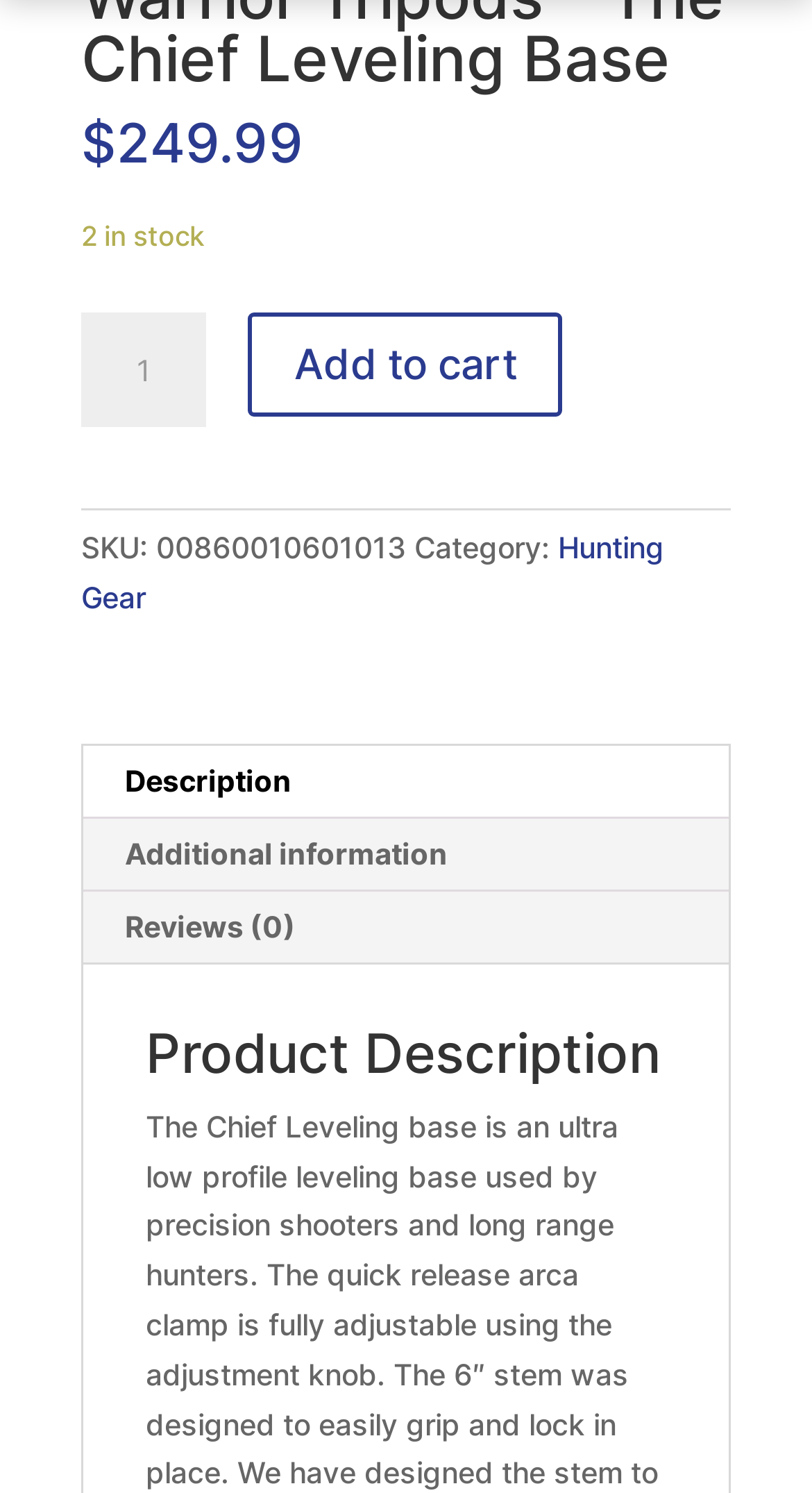Provide a one-word or brief phrase answer to the question:
What is the price of the product?

$249.99